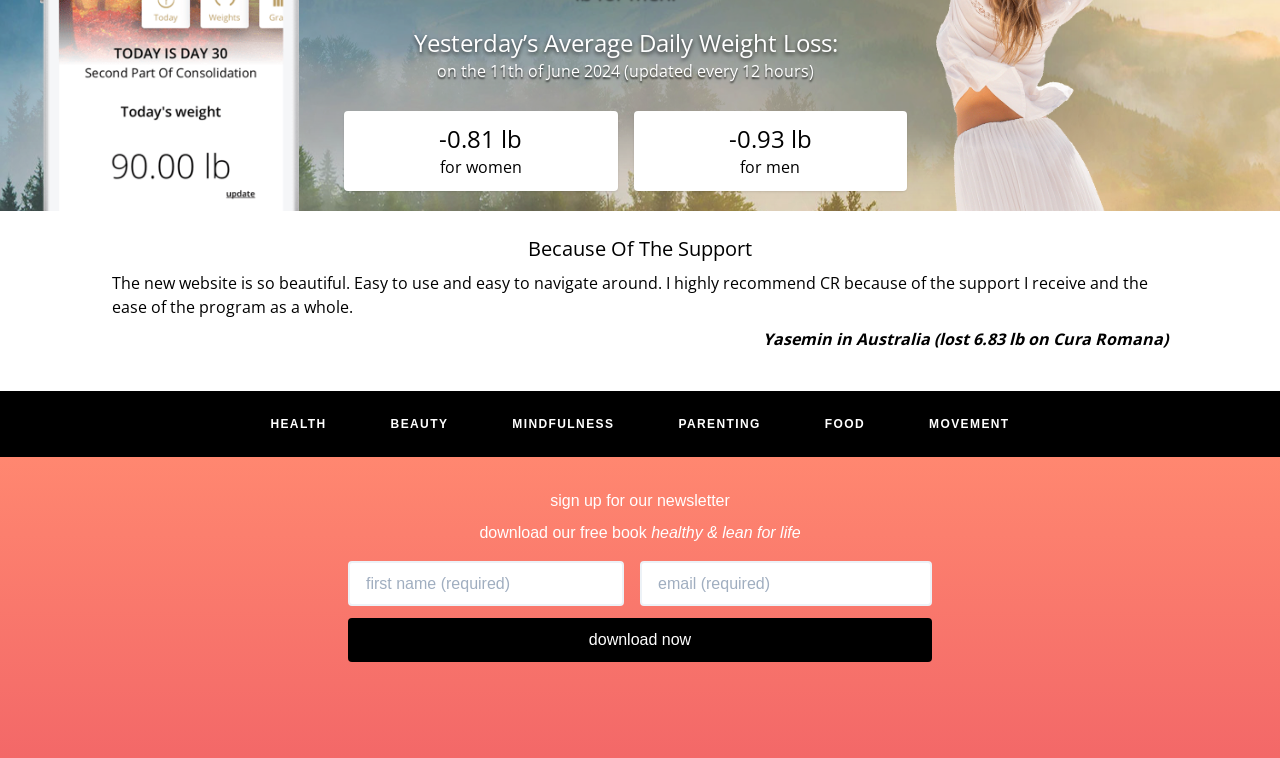Could you determine the bounding box coordinates of the clickable element to complete the instruction: "download the free book"? Provide the coordinates as four float numbers between 0 and 1, i.e., [left, top, right, bottom].

[0.272, 0.815, 0.728, 0.873]